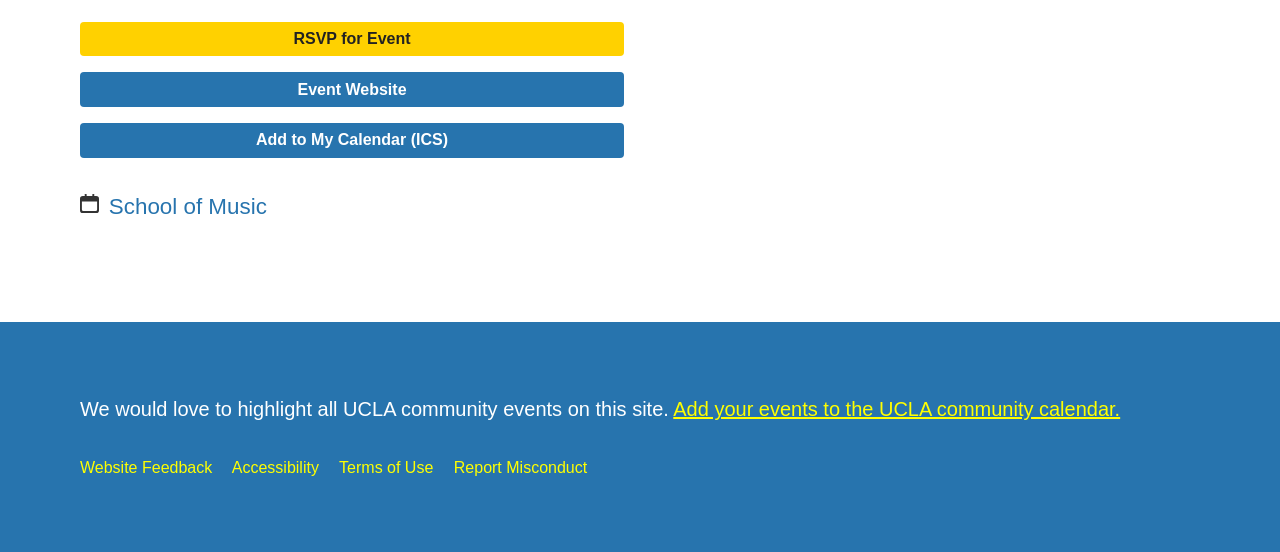Give a concise answer using only one word or phrase for this question:
What is the UCLA community encouraged to do?

Highlight their events